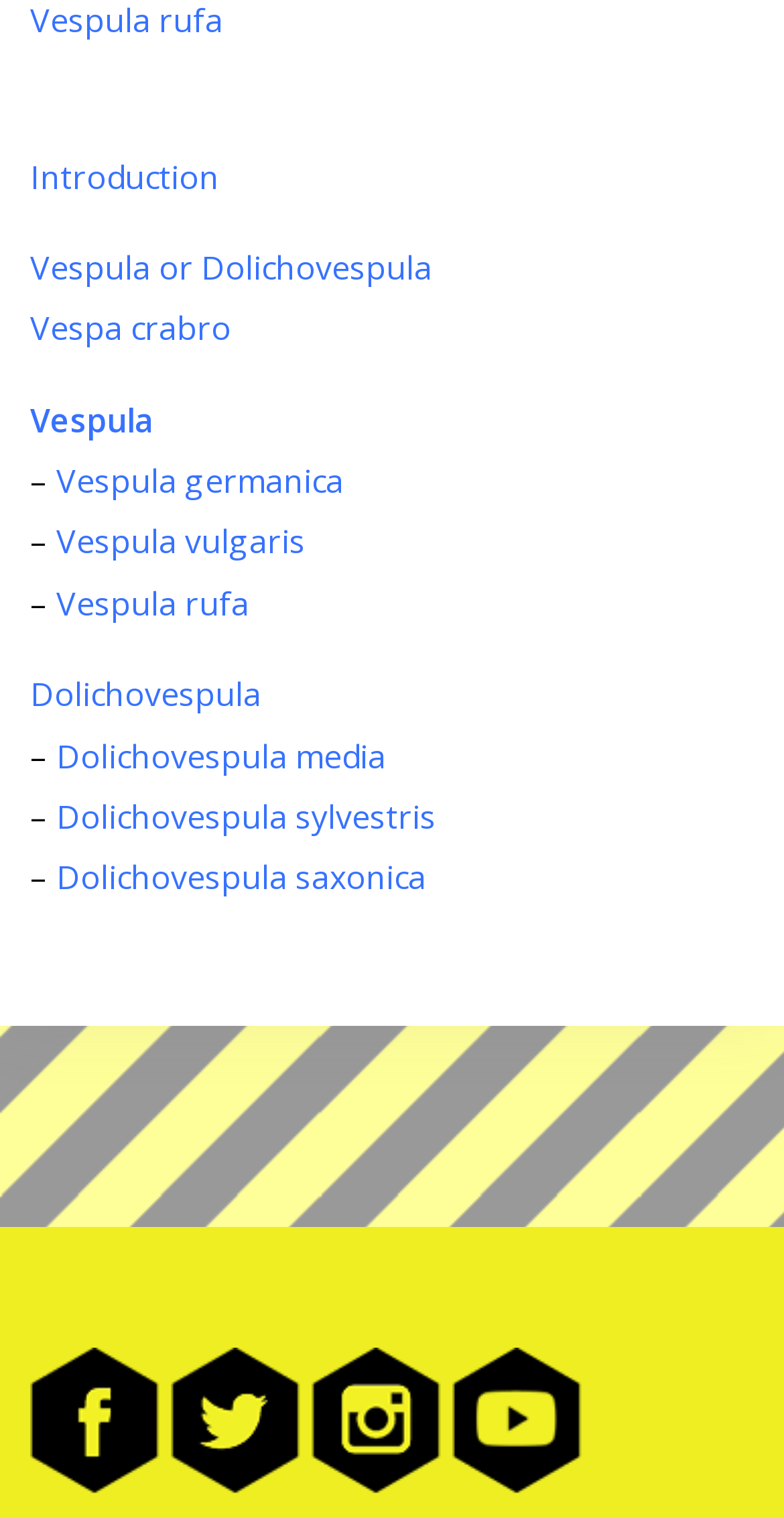Locate the bounding box for the described UI element: "Vespula or Dolichovespula". Ensure the coordinates are four float numbers between 0 and 1, formatted as [left, top, right, bottom].

[0.038, 0.162, 0.551, 0.191]